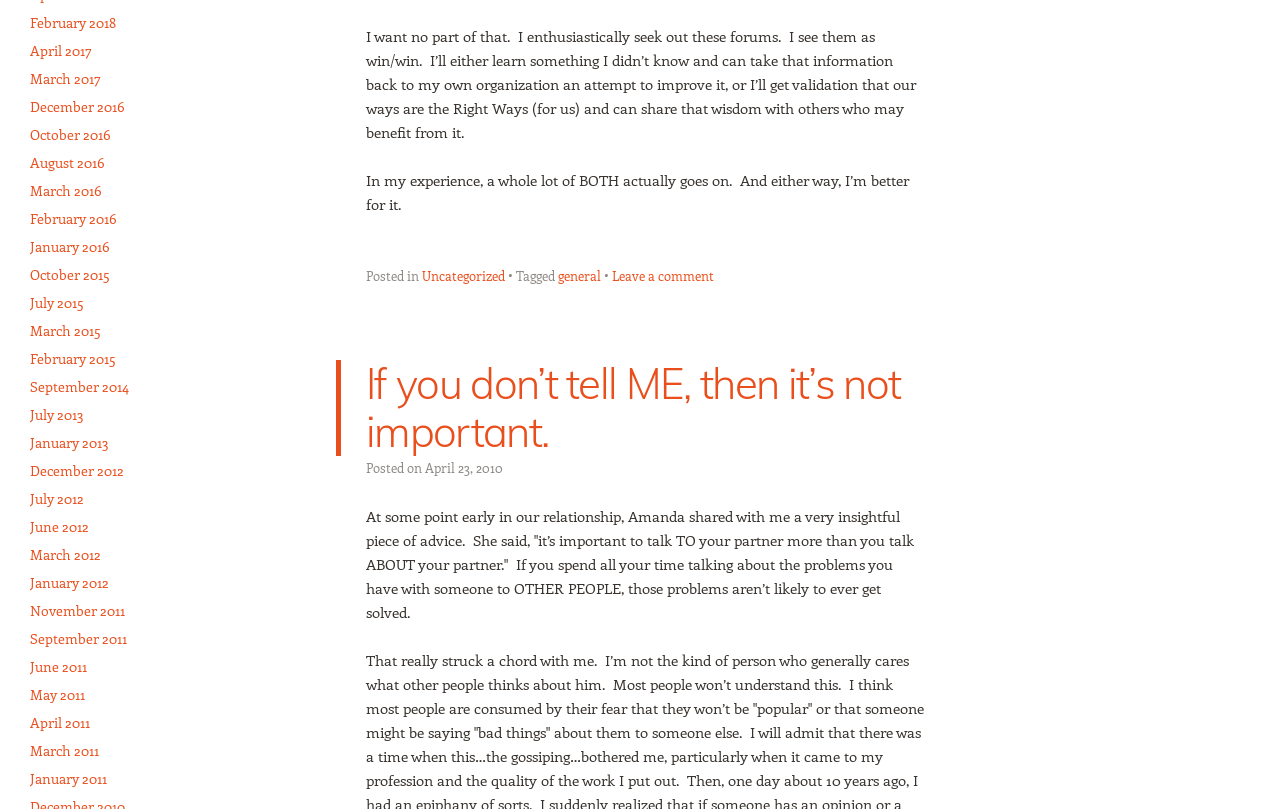Provide a thorough and detailed response to the question by examining the image: 
When was the blog post published?

The publication date of the blog post can be found in the header section, where it is mentioned as 'Posted on April 23, 2010'.